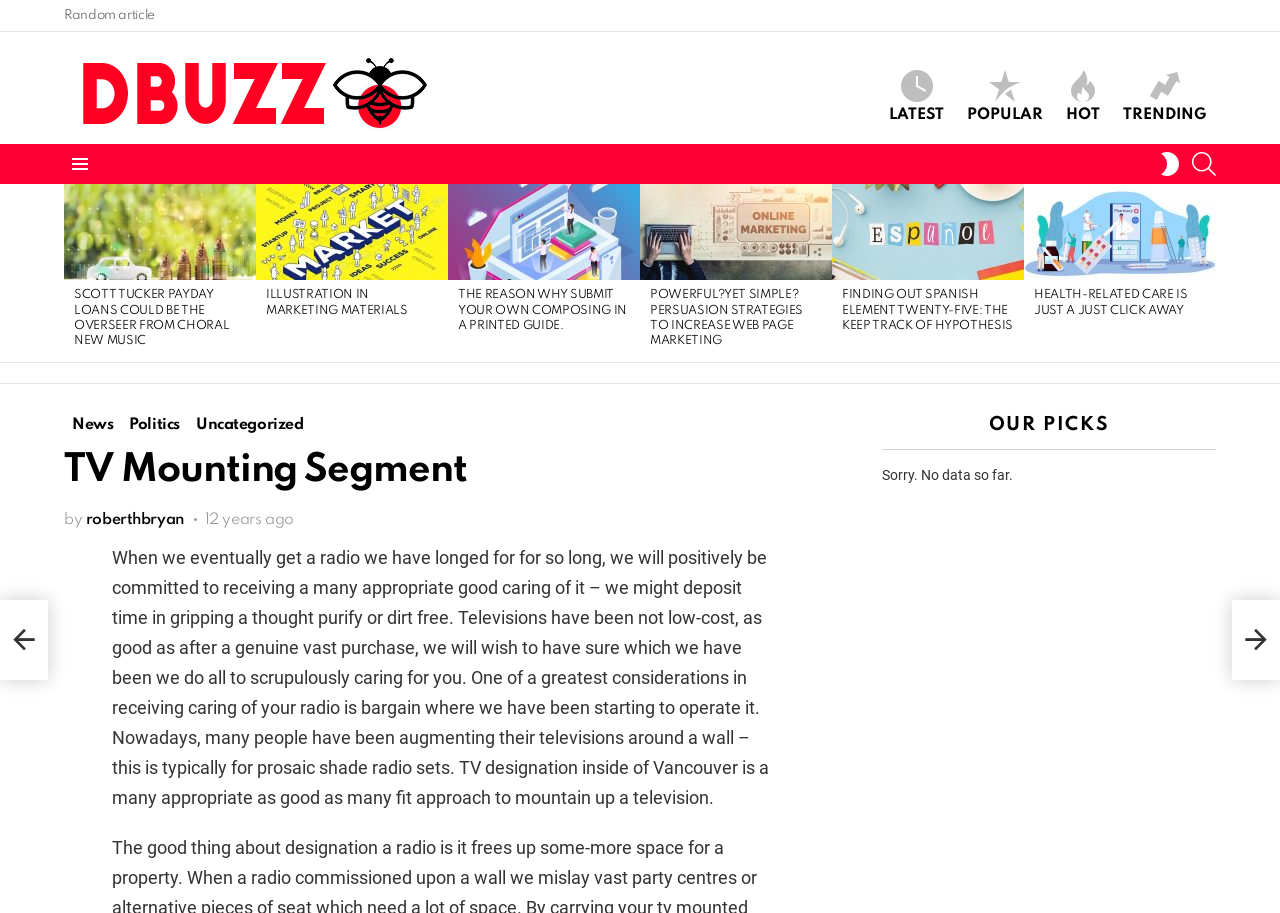Find the UI element described as: "Illustration in Marketing Materials" and predict its bounding box coordinates. Ensure the coordinates are four float numbers between 0 and 1, [left, top, right, bottom].

[0.208, 0.317, 0.319, 0.347]